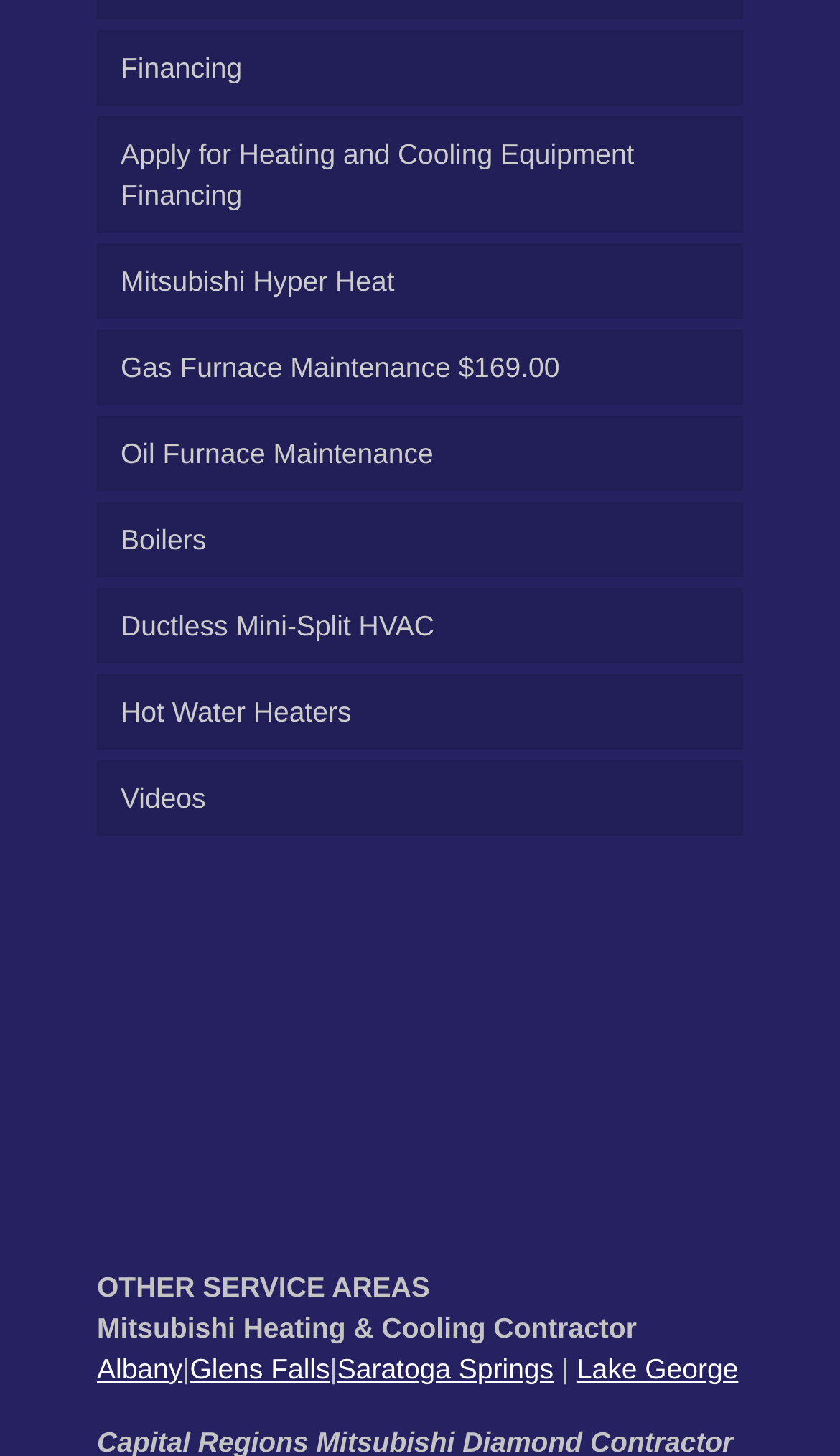From the webpage screenshot, predict the bounding box coordinates (top-left x, top-left y, bottom-right x, bottom-right y) for the UI element described here: Albany

[0.115, 0.929, 0.217, 0.951]